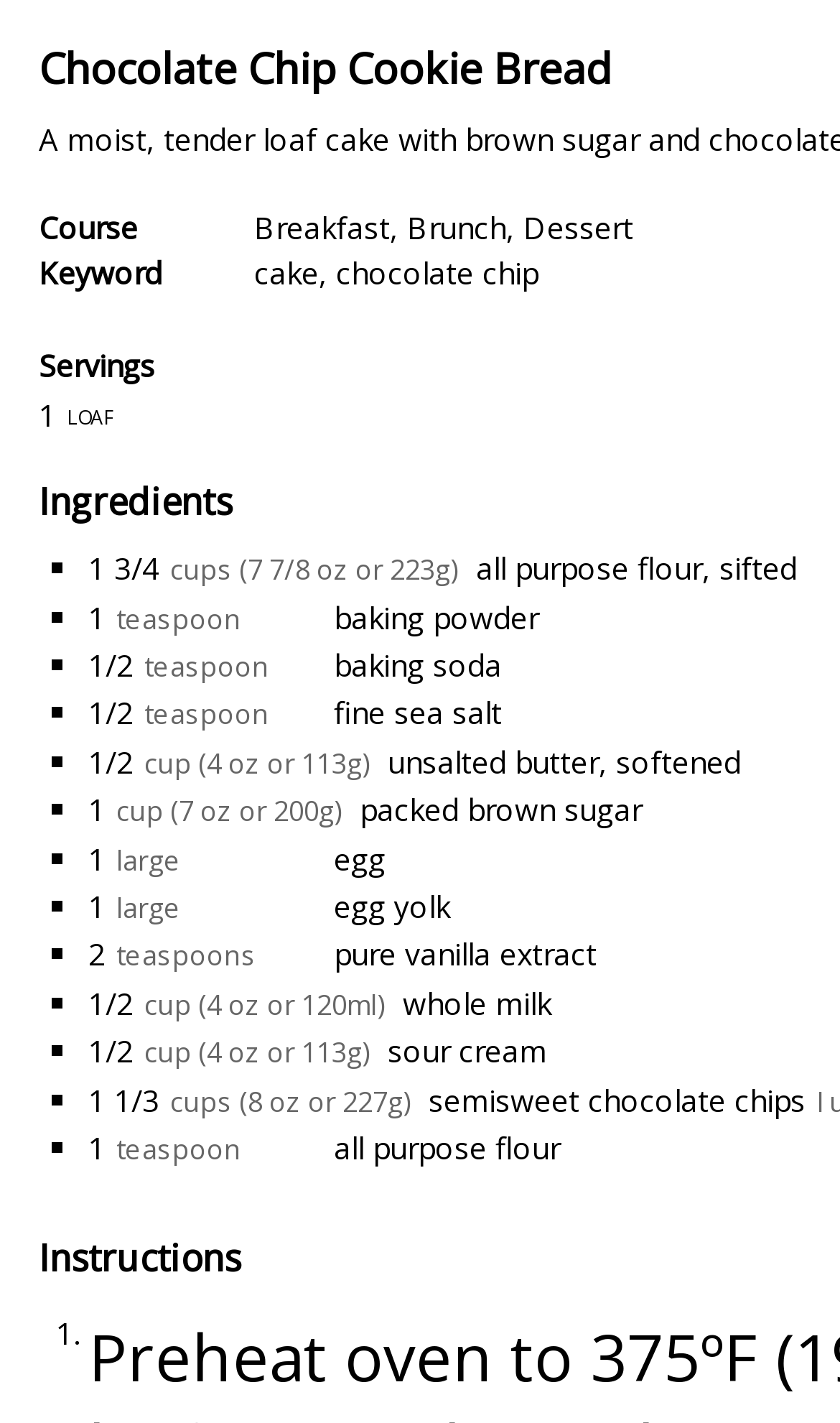Locate the bounding box coordinates of the region to be clicked to comply with the following instruction: "Click on sour cream". The coordinates must be four float numbers between 0 and 1, in the form [left, top, right, bottom].

[0.462, 0.724, 0.651, 0.753]